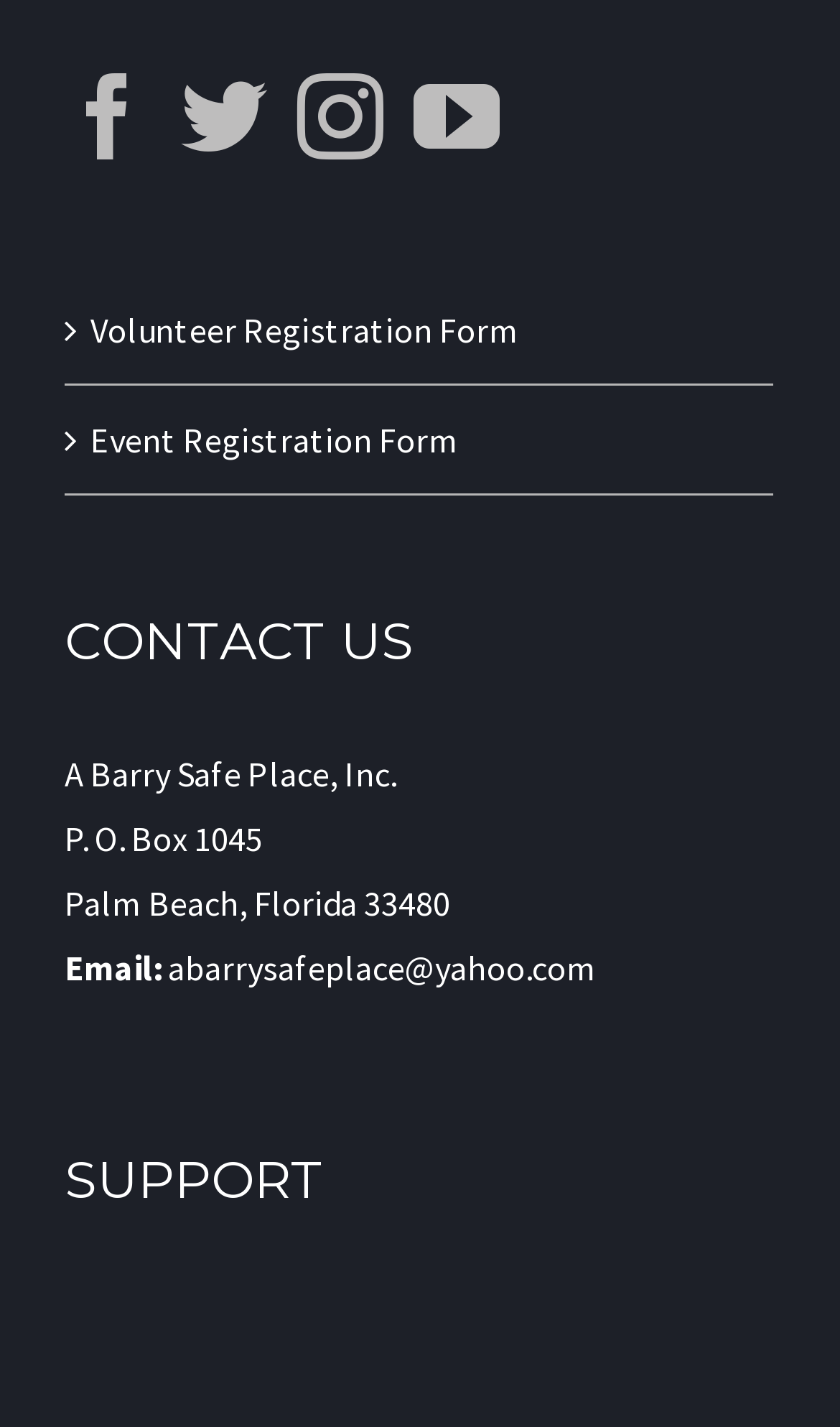What are the two main sections on the webpage?
Please give a detailed answer to the question using the information shown in the image.

I looked at the headings on the webpage and found that there are two main sections, which are 'CONTACT US' and 'SUPPORT', indicated by the headings.